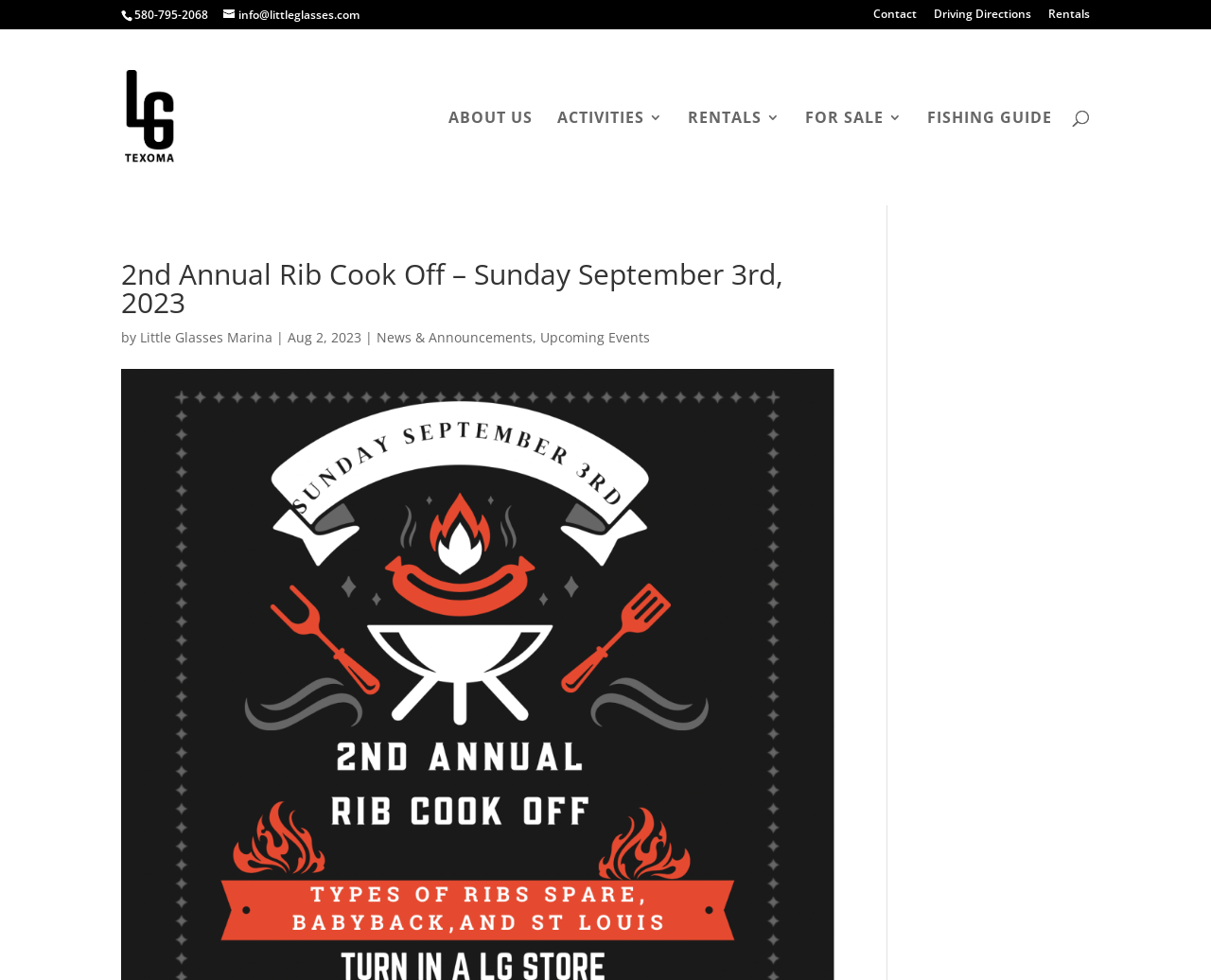Give a detailed explanation of the elements present on the webpage.

The webpage is about the 2nd Annual Rib Cook Off event at Little Glasses Marina and Resort, taking place on Sunday, September 3rd, 2023. At the top left, there is a phone number "580-795-2068" and an email address "info@littleglasses.com" for contact information. Next to them, there are links to "Contact", "Driving Directions", and "Rentals" on the top right.

Below the contact information, there is a logo of Little Glasses Resort & Marina, which is an image with a link to the resort's homepage. Underneath the logo, there are five main navigation links: "ABOUT US", "ACTIVITIES 3", "RENTALS 3", "FOR SALE 3", and "FISHING GUIDE", arranged horizontally across the page.

On the left side of the page, there is a search bar with a search box and a label "Search for:". Below the search bar, there is a heading that announces the 2nd Annual Rib Cook Off event. The event title is followed by the phrase "by Little Glasses Marina | Aug 2, 2023", which indicates the event organizer and date. Underneath the event title, there are two links: "News & Announcements" and "Upcoming Events", which are likely related to the event or the resort's activities.